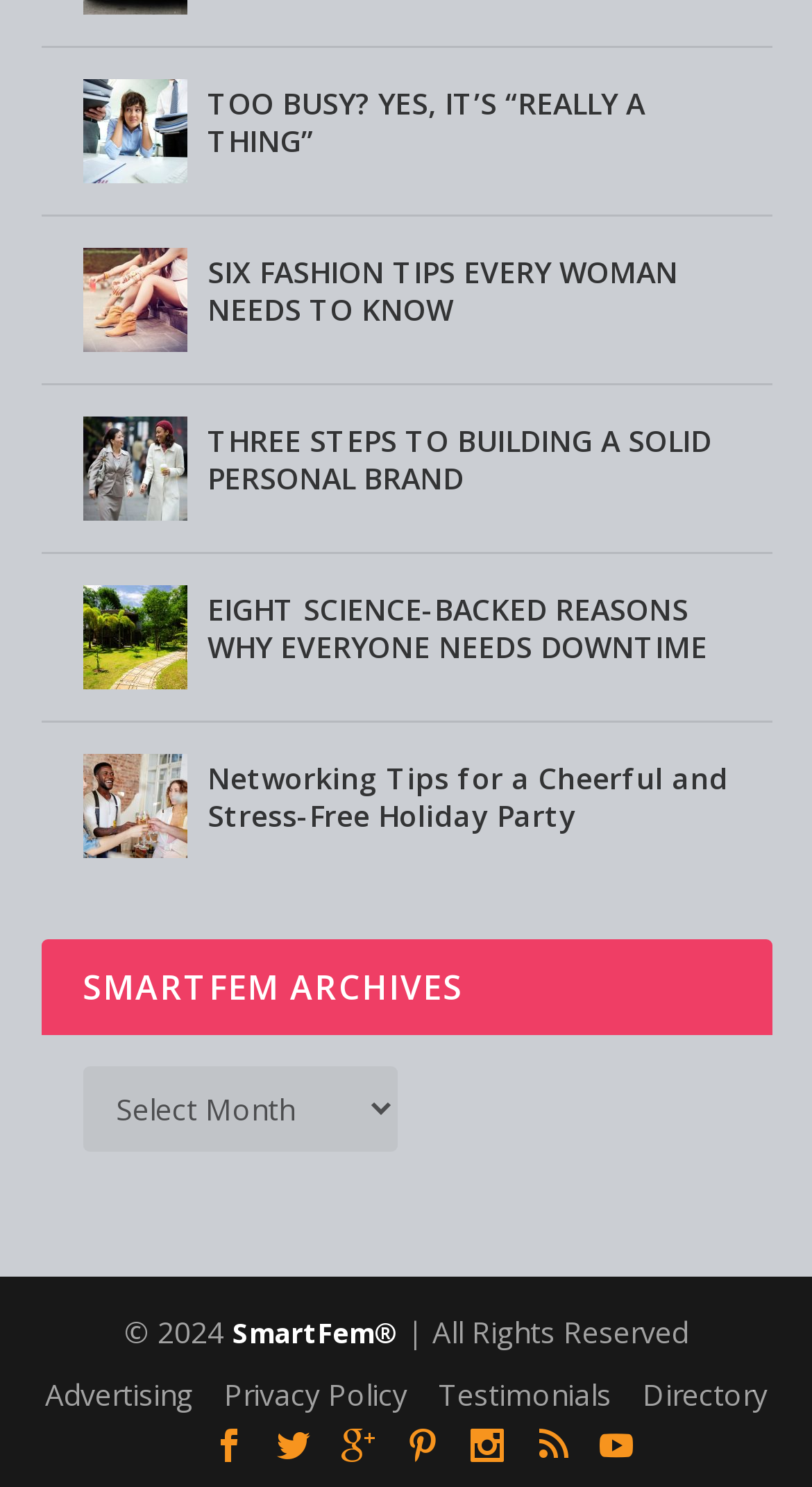Identify the bounding box for the UI element that is described as follows: "Privacy Policy".

[0.276, 0.924, 0.501, 0.951]